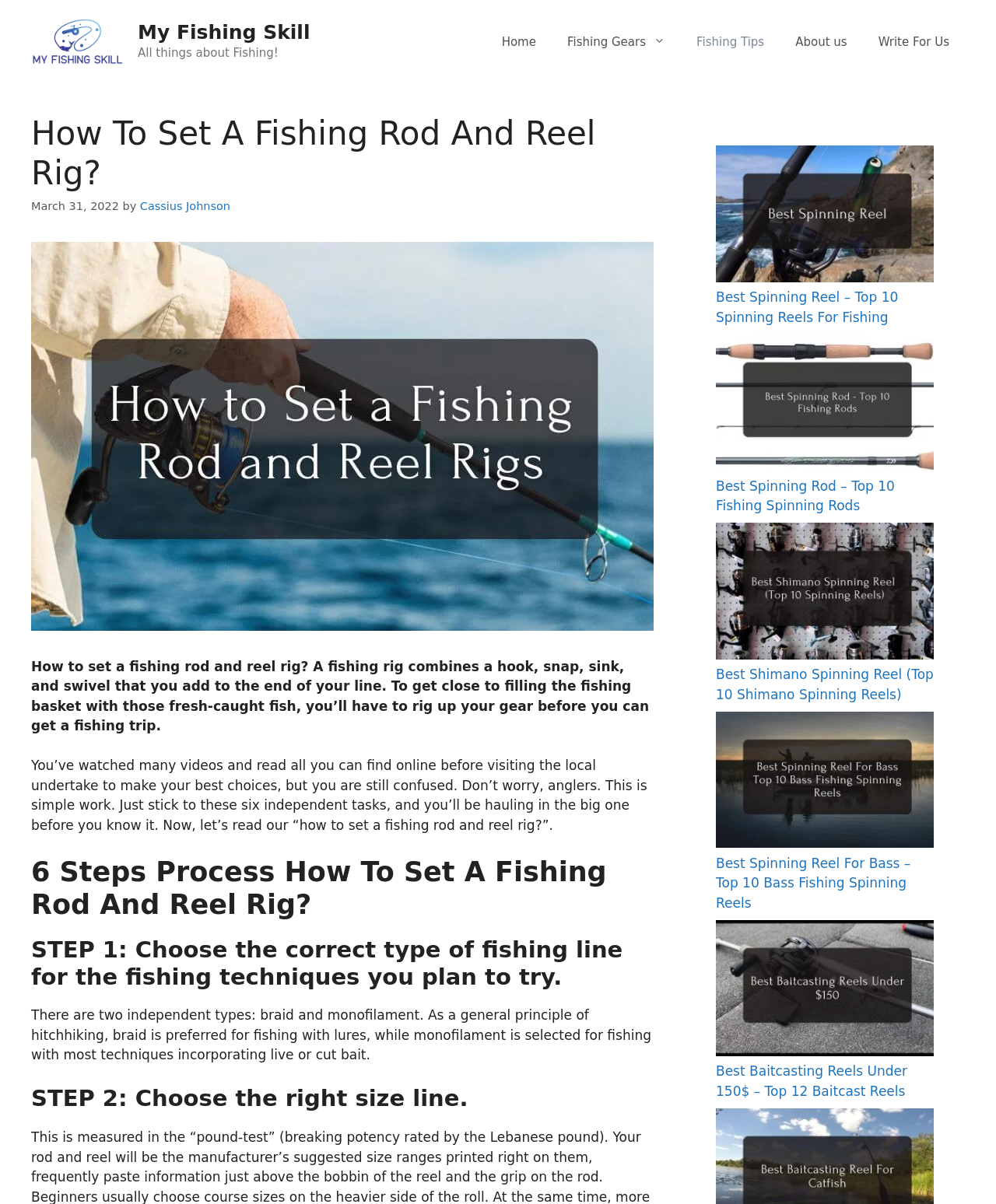Please locate the clickable area by providing the bounding box coordinates to follow this instruction: "Click on the 'Best Spinning Reel – Top 10 Spinning Reels For Fishing' link".

[0.719, 0.121, 0.938, 0.239]